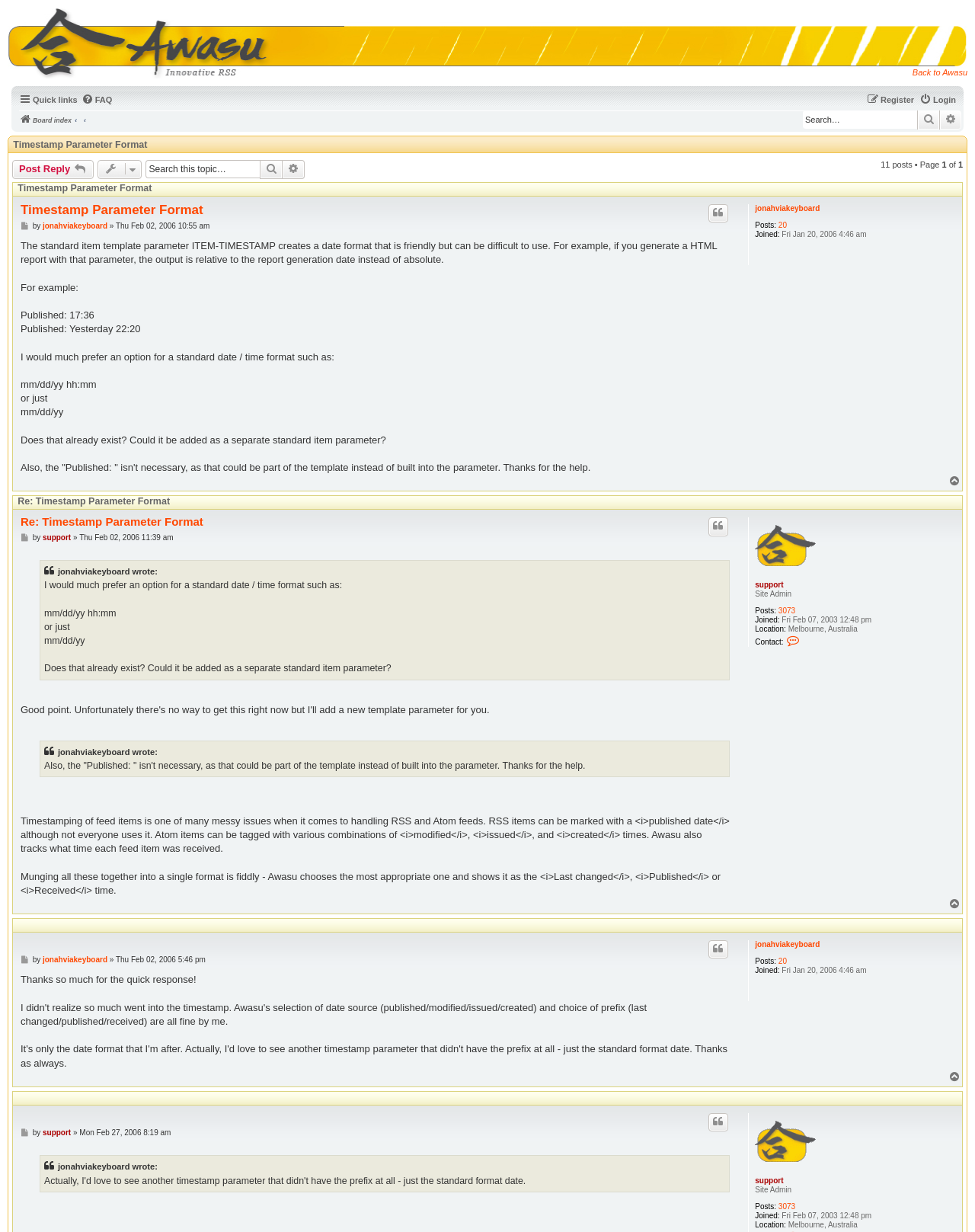Identify the bounding box coordinates for the UI element described as follows: "Timestamp Parameter Format". Ensure the coordinates are four float numbers between 0 and 1, formatted as [left, top, right, bottom].

[0.021, 0.164, 0.208, 0.177]